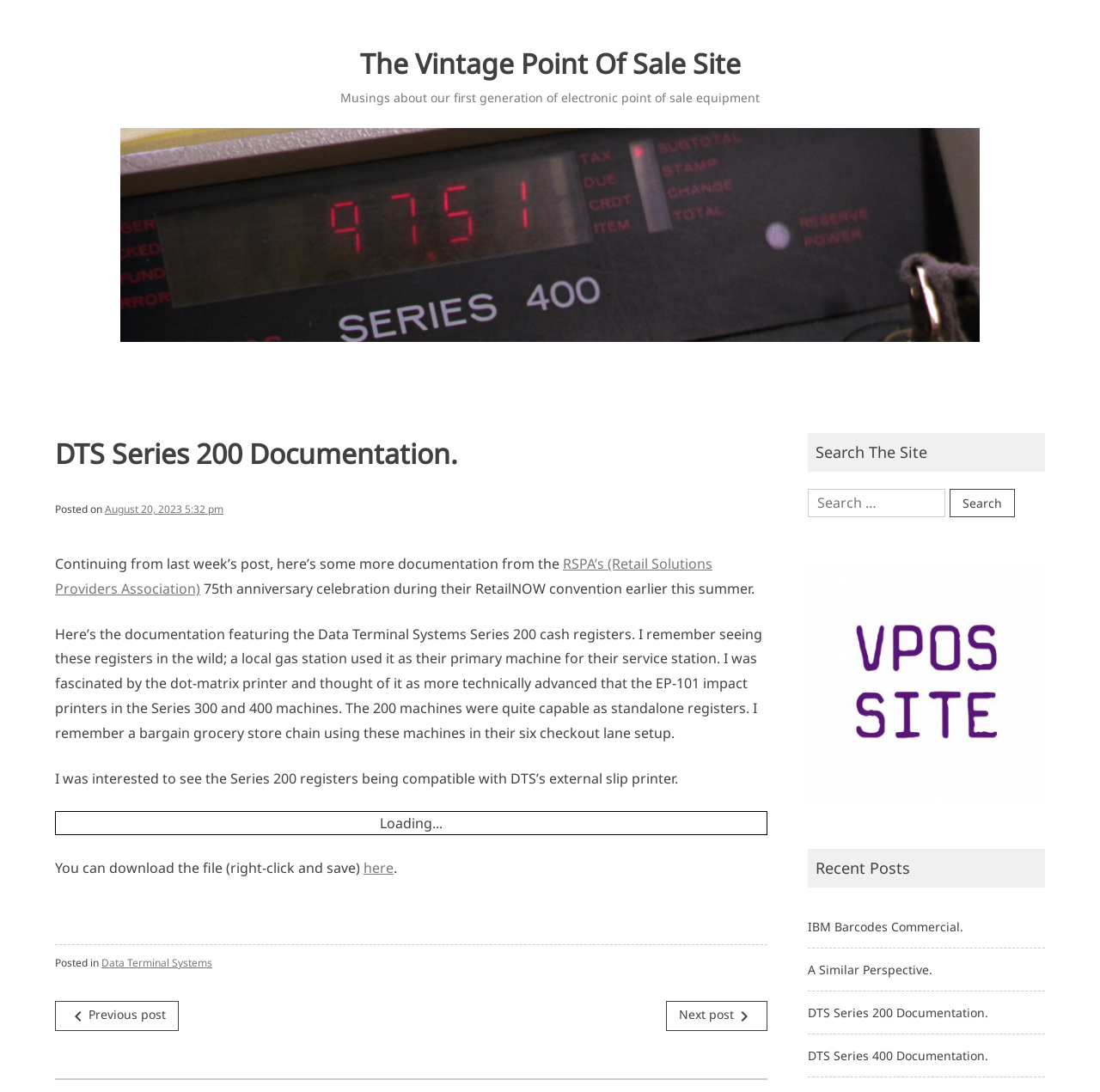Determine the bounding box coordinates of the section to be clicked to follow the instruction: "Click on the link to view IBM Barcodes Commercial". The coordinates should be given as four float numbers between 0 and 1, formatted as [left, top, right, bottom].

[0.734, 0.841, 0.875, 0.856]